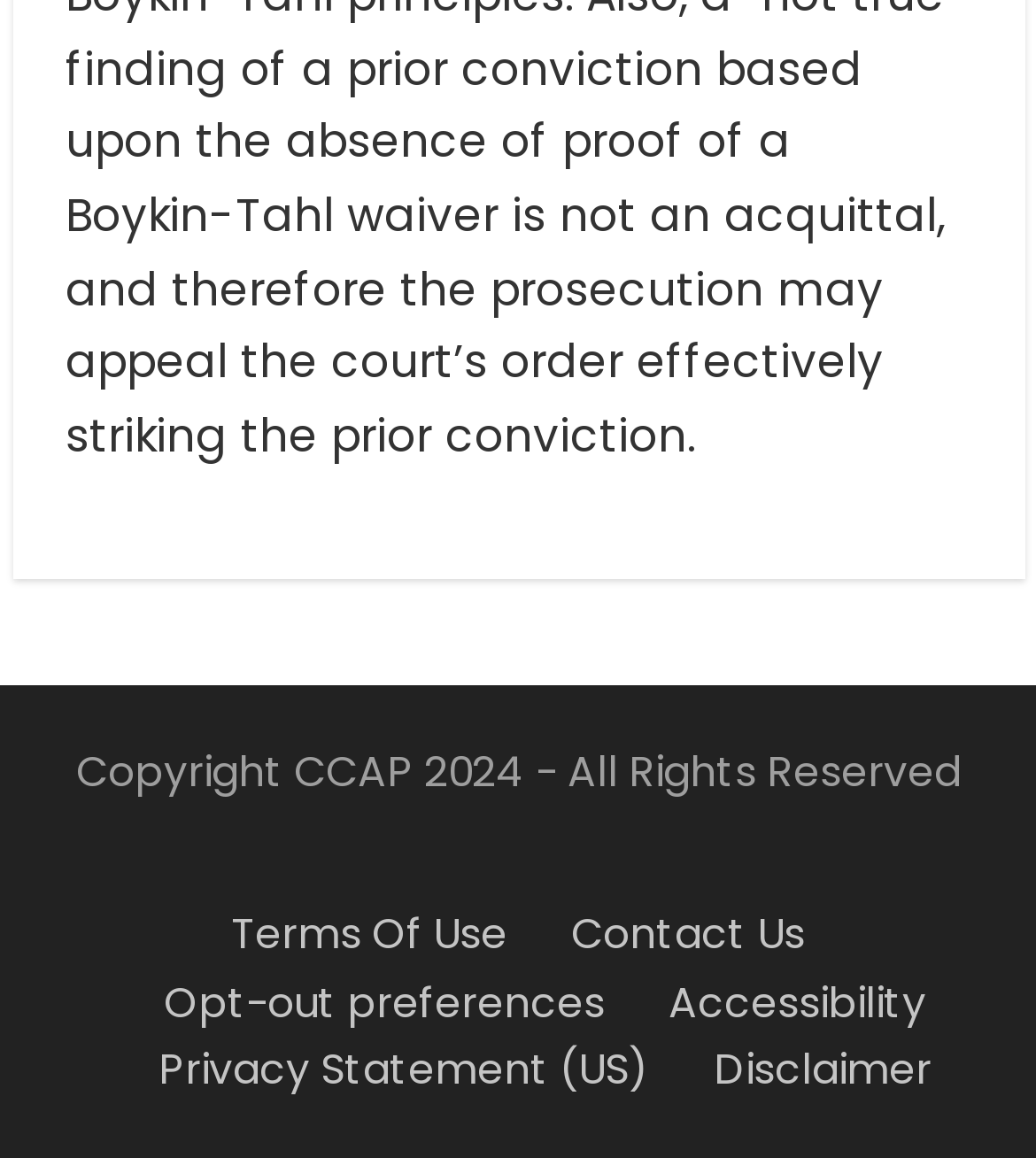How many links are in the footer menu? From the image, respond with a single word or brief phrase.

6